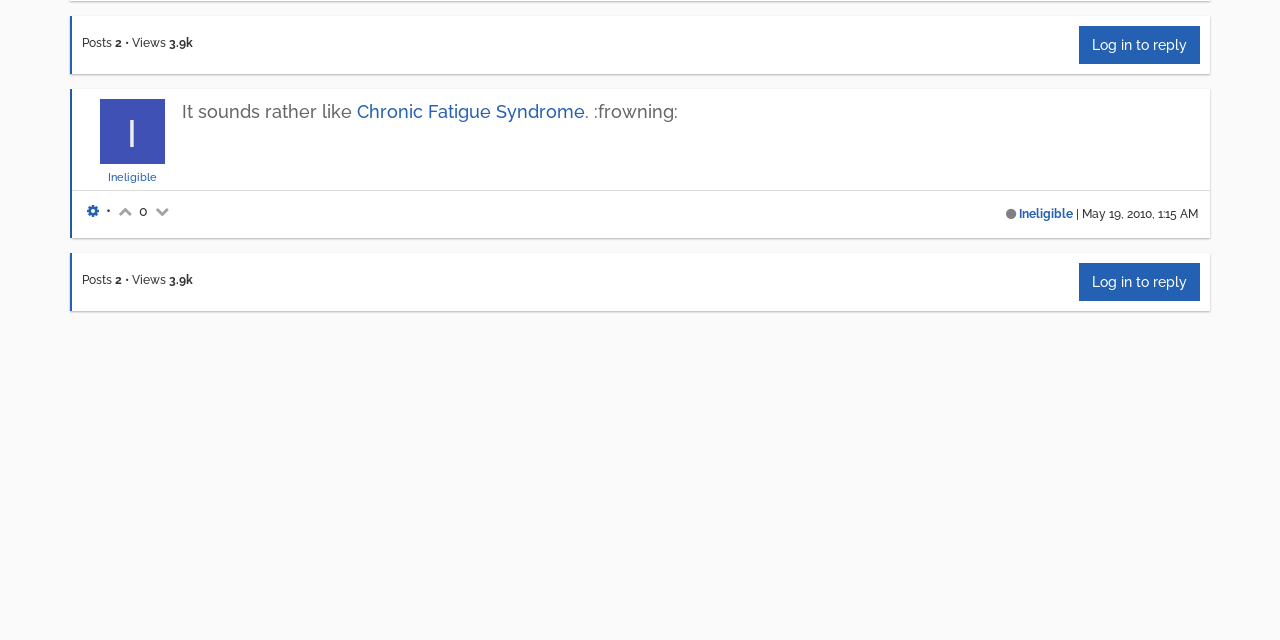Please locate the UI element described by "I" and provide its bounding box coordinates.

[0.078, 0.209, 0.129, 0.234]